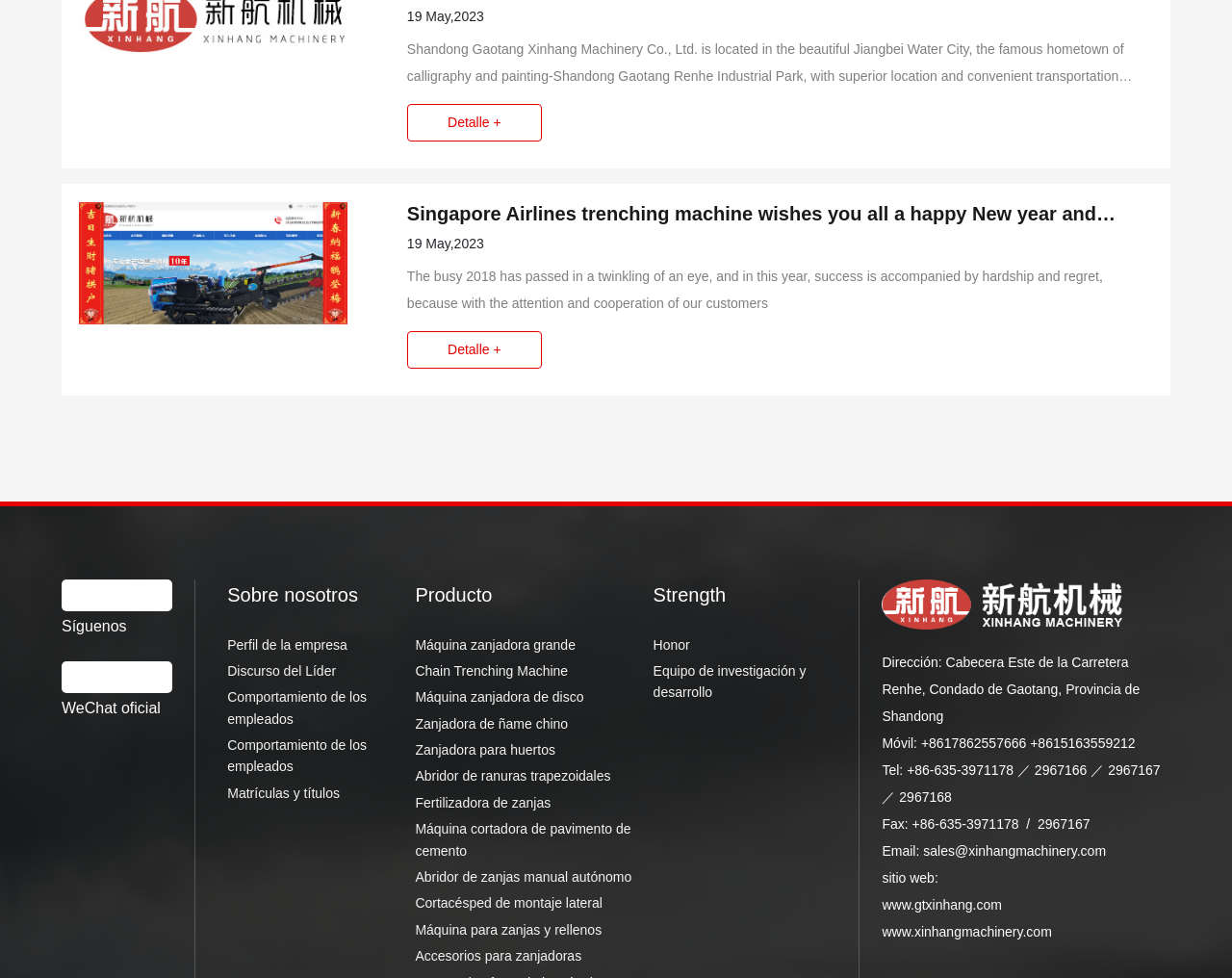Pinpoint the bounding box coordinates of the clickable element to carry out the following instruction: "Click on the company profile link."

[0.185, 0.648, 0.321, 0.67]